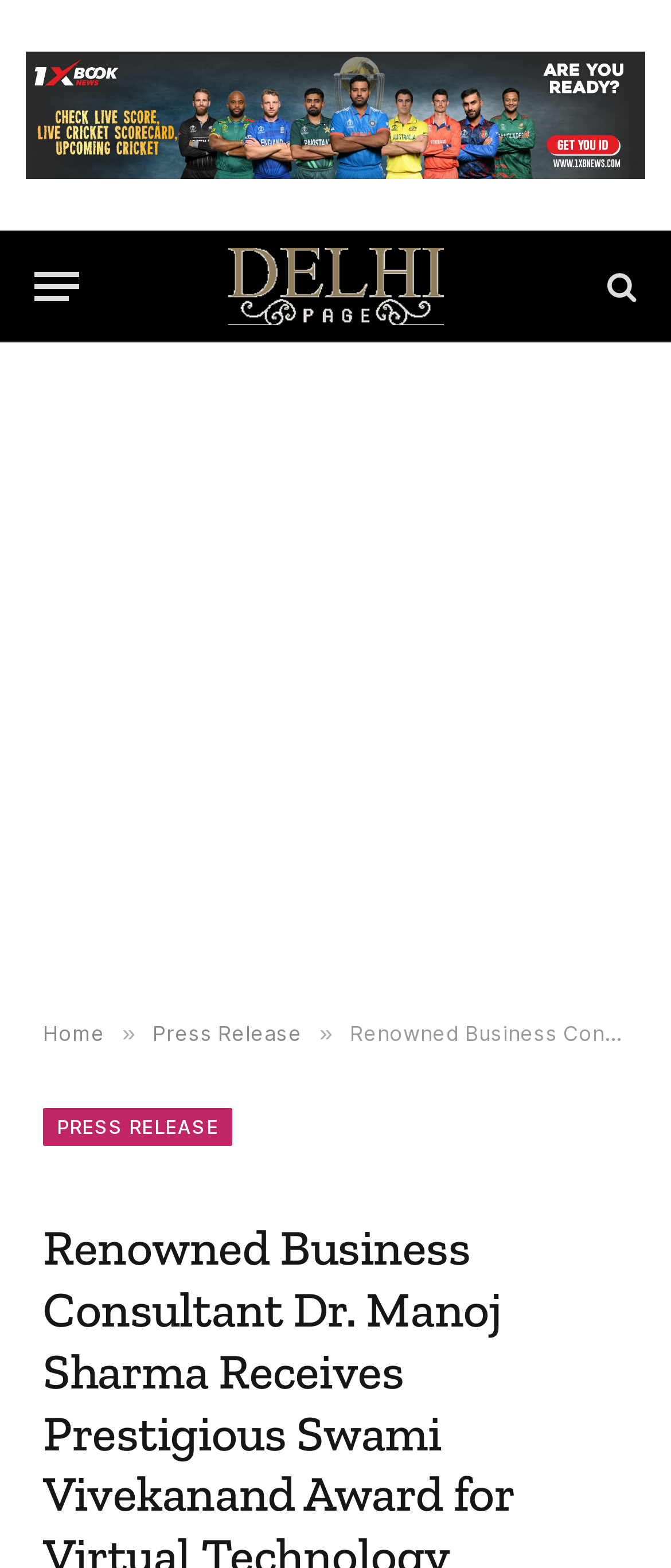Please specify the coordinates of the bounding box for the element that should be clicked to carry out this instruction: "View the PRESS RELEASE". The coordinates must be four float numbers between 0 and 1, formatted as [left, top, right, bottom].

[0.064, 0.706, 0.347, 0.73]